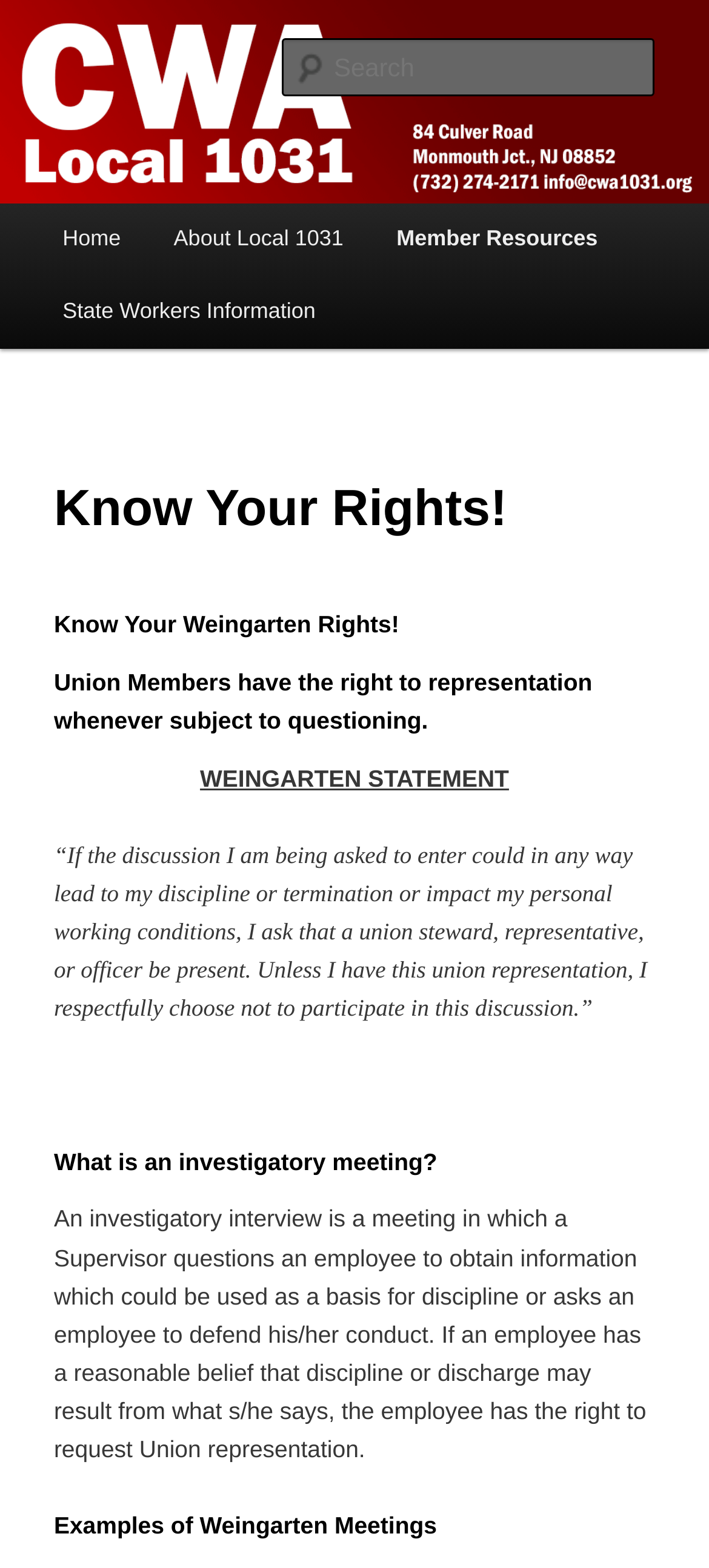Extract the bounding box coordinates of the UI element described: "About Local 1031". Provide the coordinates in the format [left, top, right, bottom] with values ranging from 0 to 1.

[0.208, 0.13, 0.522, 0.176]